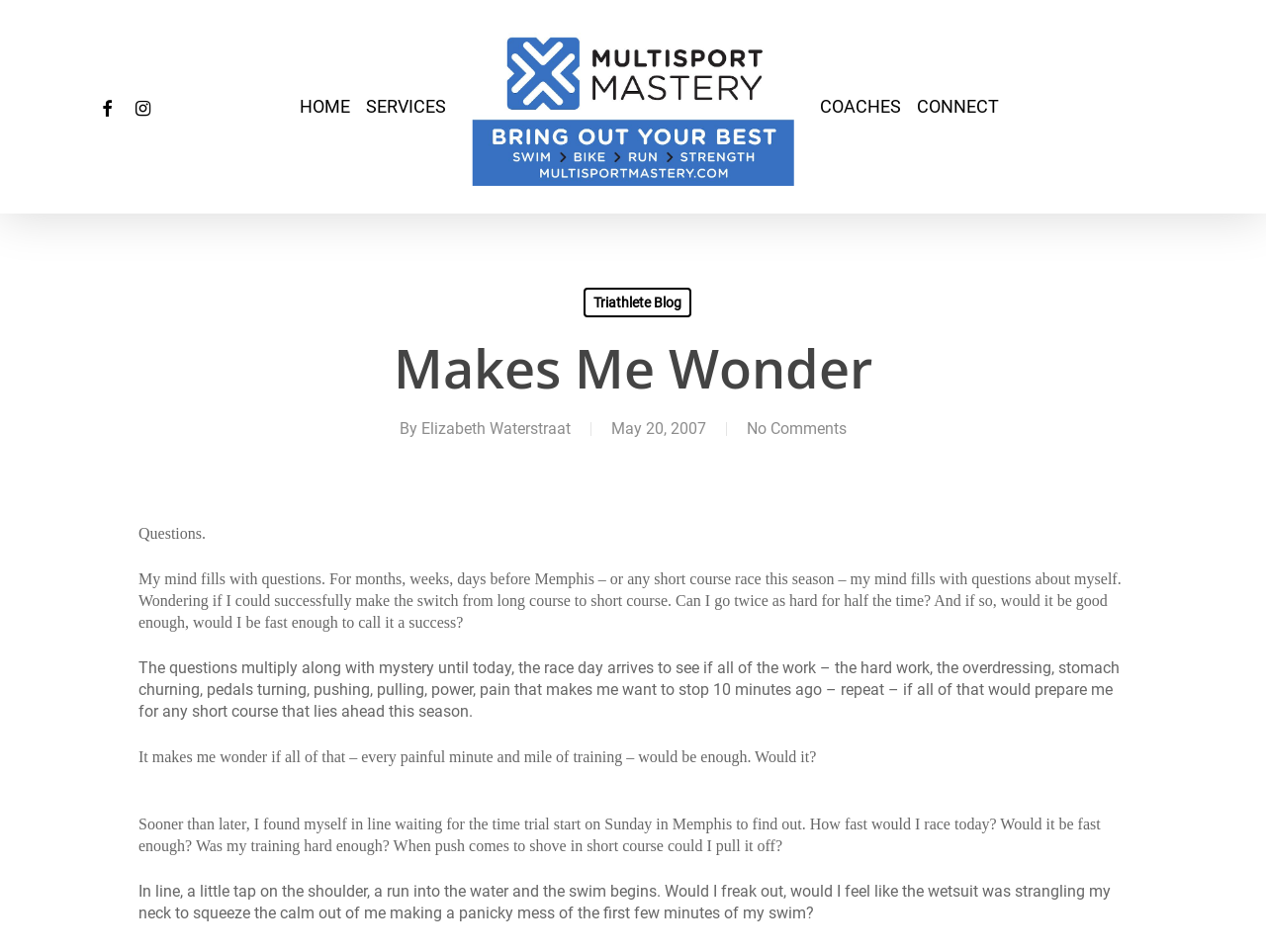Generate a detailed explanation of the webpage's features and information.

The webpage is a blog post titled "Makes Me Wonder" by Elizabeth Waterstraat, dated May 20, 2007. At the top of the page, there is a header section with a logo image and a link to "Chicago Area Triathlon Coaching" on the left, and a navigation menu with links to "HOME", "SERVICES", "COACHES", and "CONNECT" on the right. Below the header, there are social media links to "FACEBOOK" and "INSTAGRAM" on the left.

The main content of the blog post is a personal reflection on the author's experience with short course racing. The text is divided into five paragraphs, each exploring the author's thoughts and feelings about their training and preparation for a race in Memphis. The paragraphs are arranged vertically, with the first paragraph starting at the top left of the content area and the subsequent paragraphs flowing downwards.

There are no images within the blog post content, but there is a link to "Triathlete Blog" above the title of the post. The title "Makes Me Wonder" is a heading that spans most of the width of the content area, with the author's name "By Elizabeth Waterstraat" and the date "May 20, 2007" written in smaller text below it. A link to "No Comments" is placed at the bottom right of the content area.